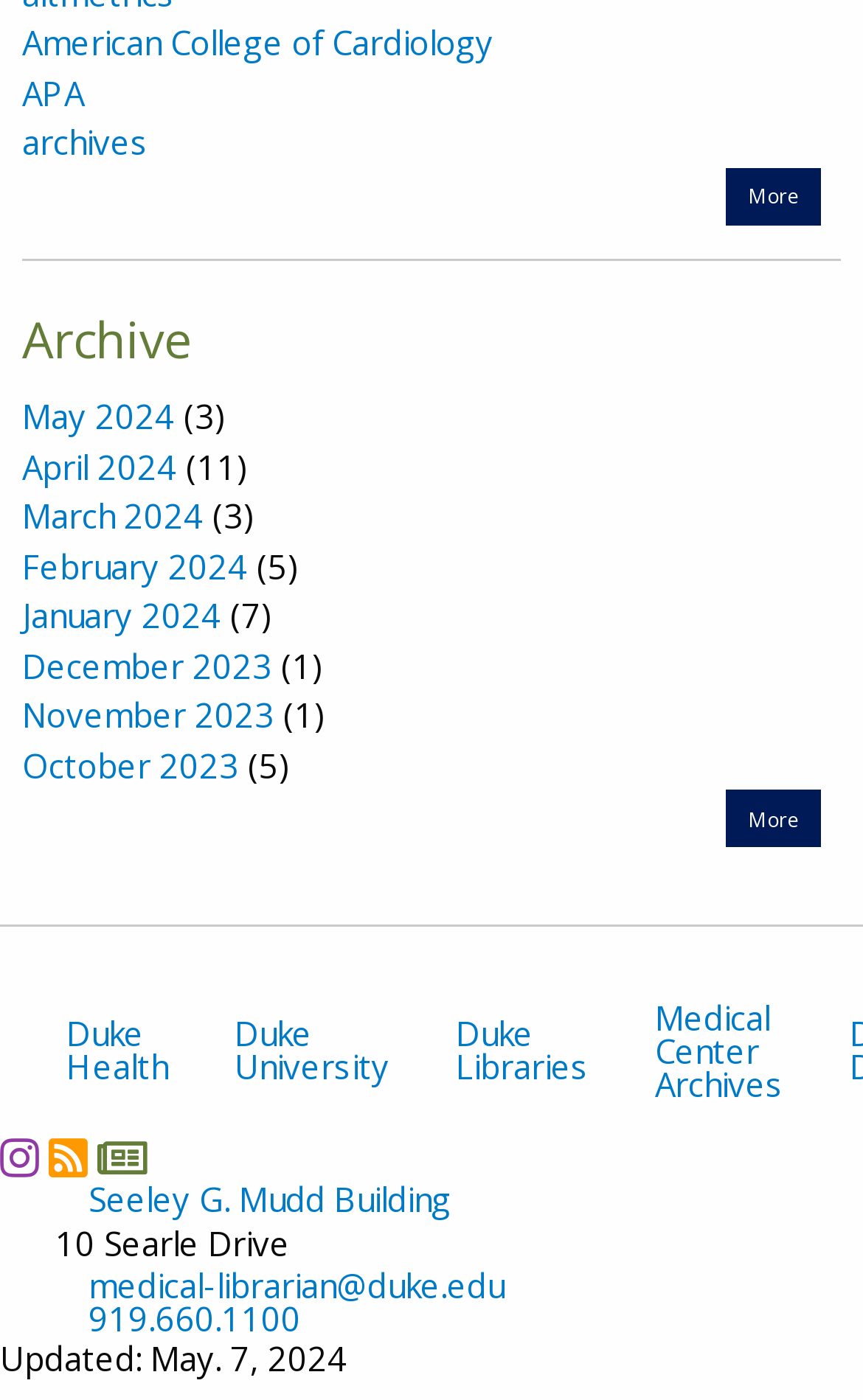How many links are there in the archive section? From the image, respond with a single word or brief phrase.

12